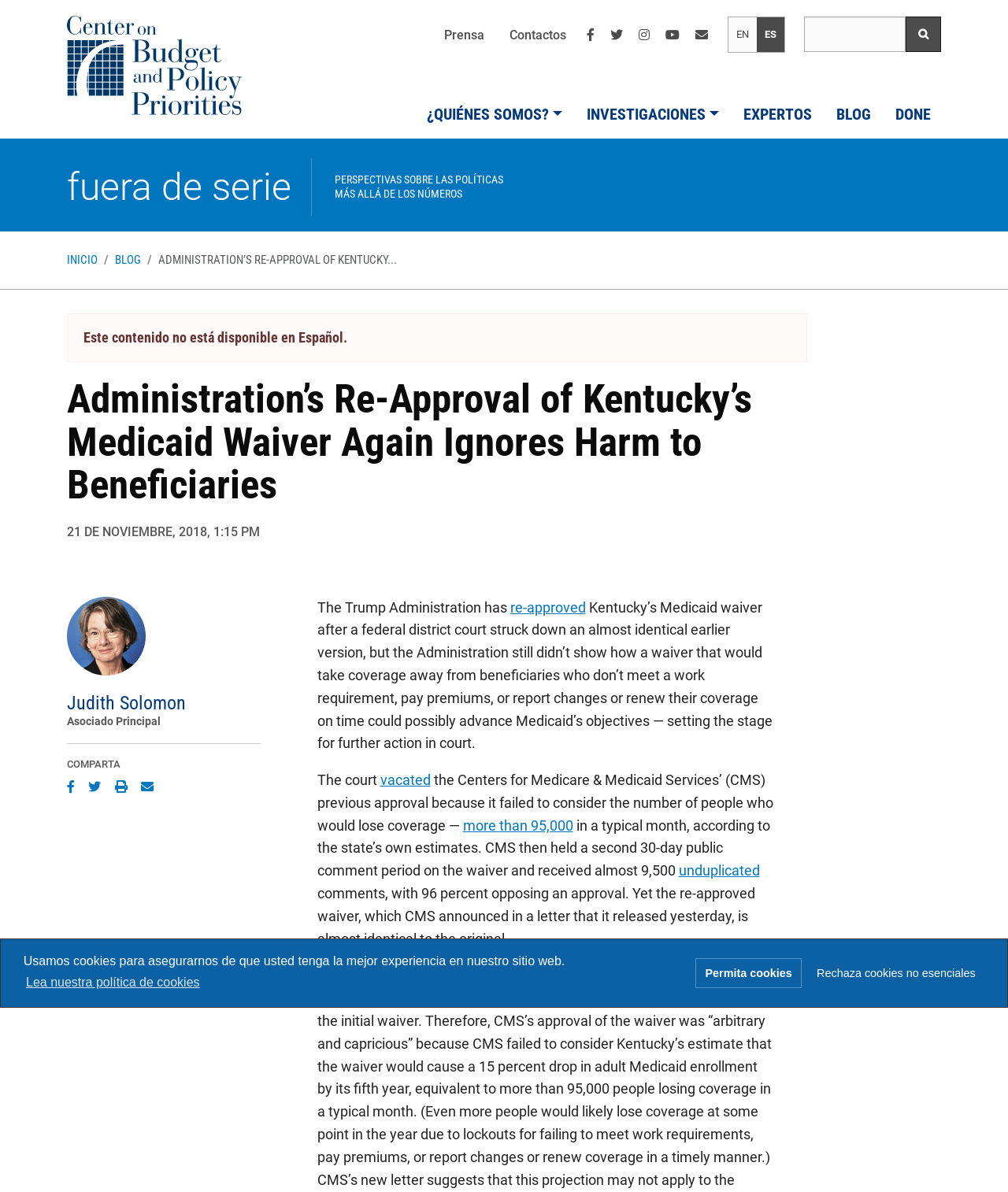Pinpoint the bounding box coordinates of the clickable element to carry out the following instruction: "View the author's profile."

[0.066, 0.58, 0.184, 0.599]